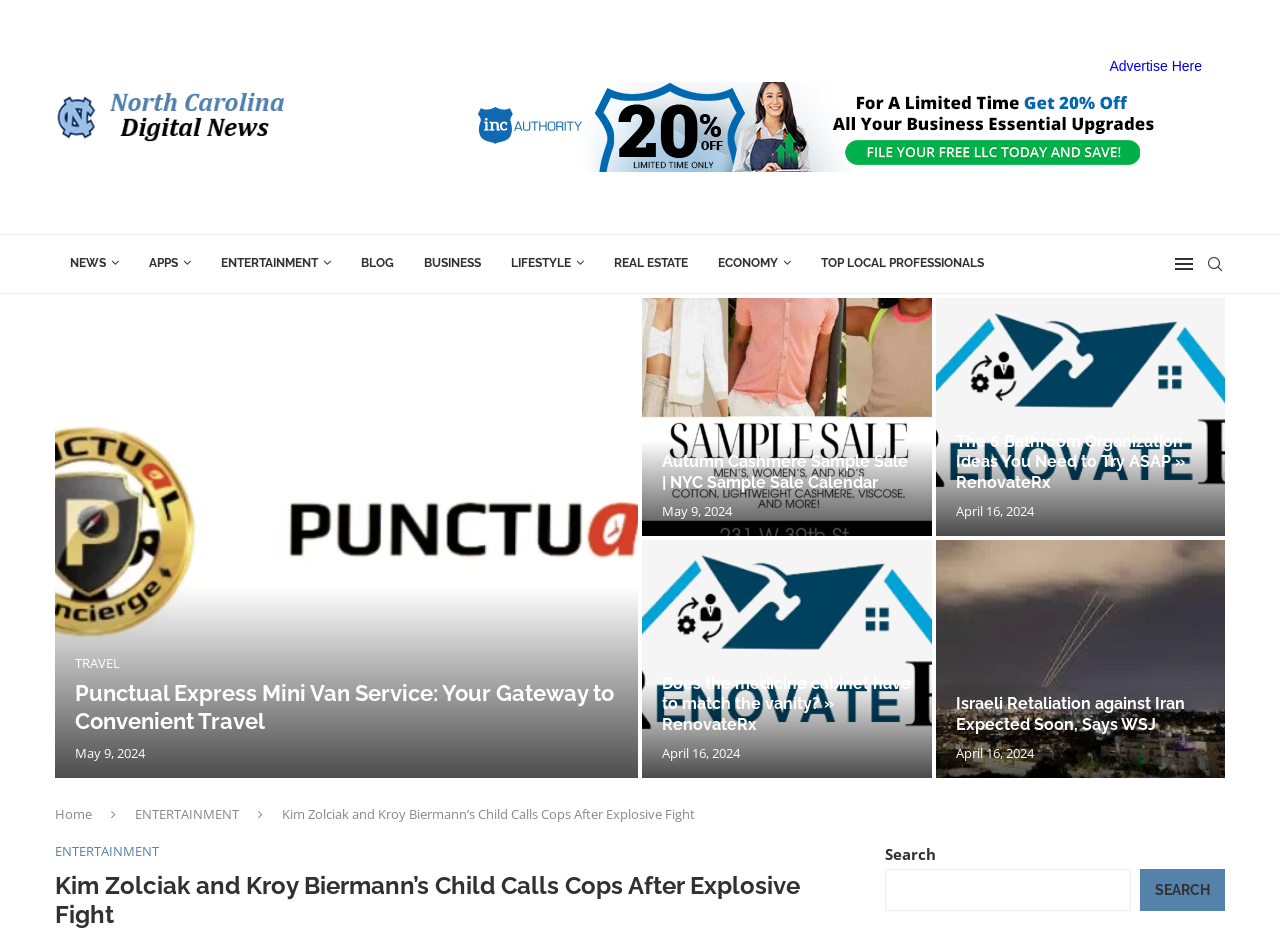Generate the title text from the webpage.

Kim Zolciak and Kroy Biermann’s Child Calls Cops After Explosive Fight